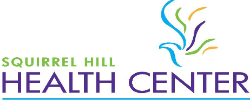What is the mission of the Squirrel Hill Health Center?
Carefully analyze the image and provide a thorough answer to the question.

The mission of the Squirrel Hill Health Center is to deliver high-quality care to all individuals in the community, regardless of their ability to pay, as reflected in its logo and commitment to providing accessible healthcare.